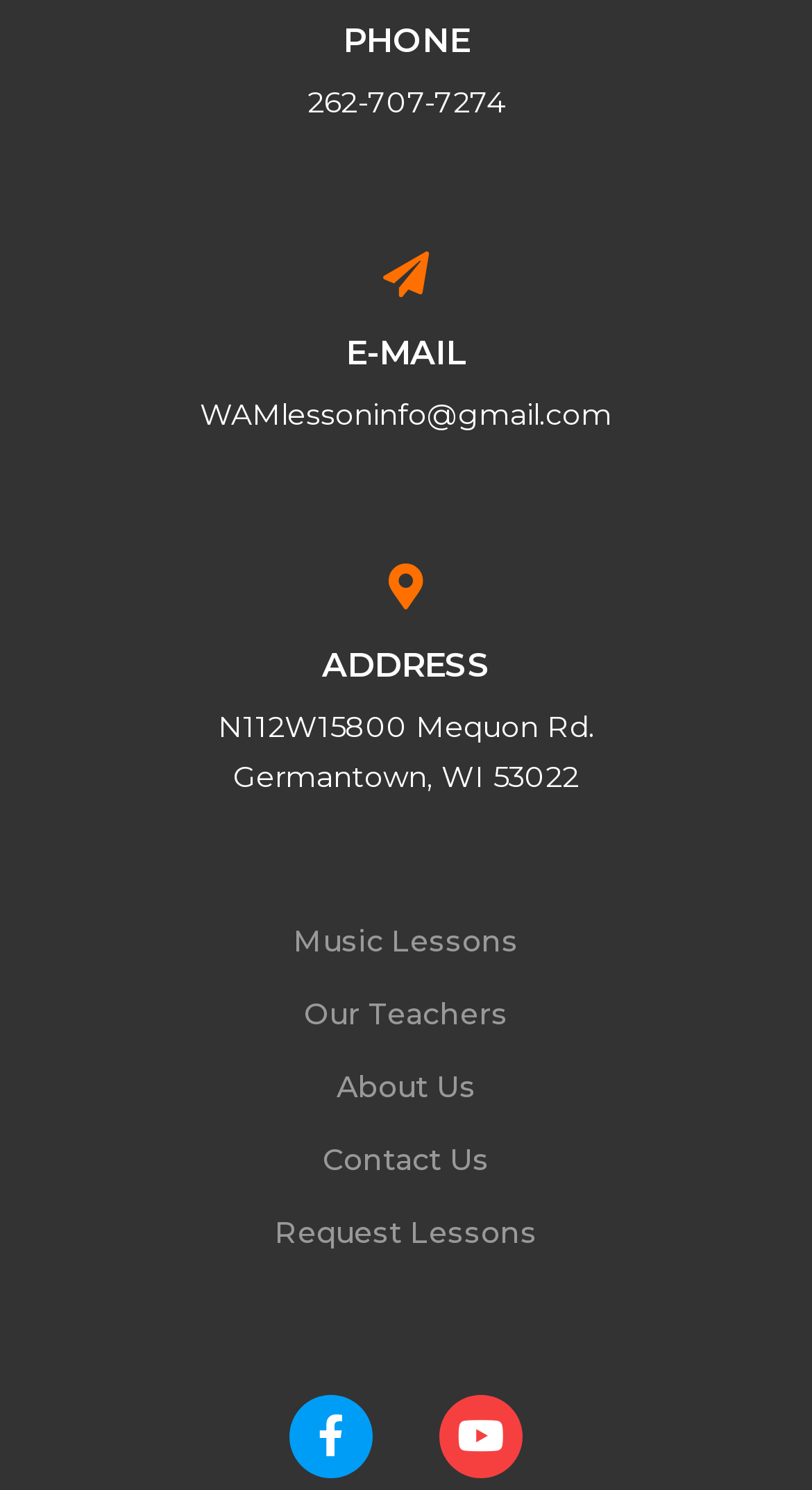Please identify the bounding box coordinates of the element that needs to be clicked to execute the following command: "View the Google Job Application Template". Provide the bounding box using four float numbers between 0 and 1, formatted as [left, top, right, bottom].

None